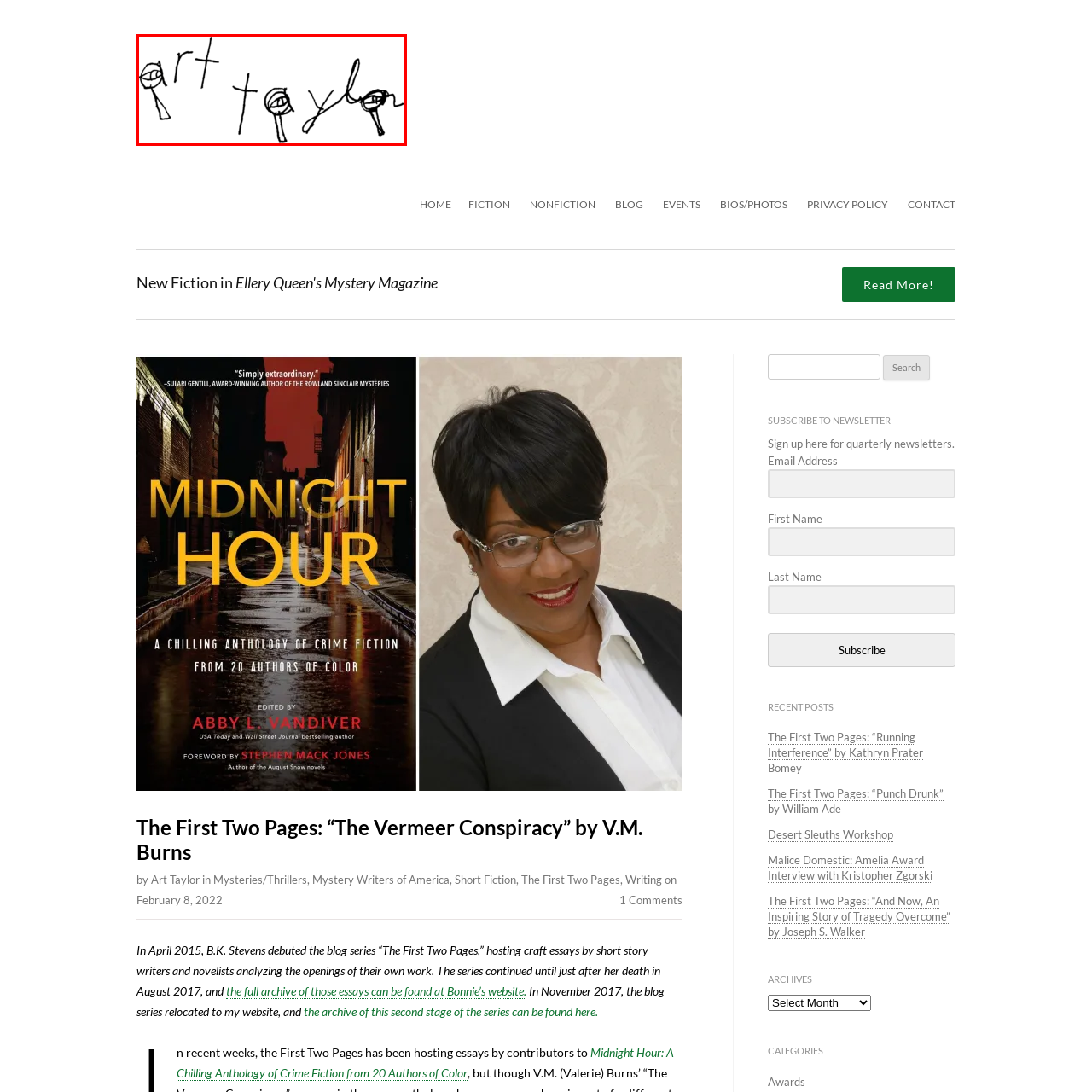What is the context of the online page?
Please analyze the image within the red bounding box and provide a comprehensive answer based on the visual information.

The image is situated within the context of an online page discussing literary topics, suggesting a connection to the creative arts, which is likely related to Art Taylor's work in literature and writing.